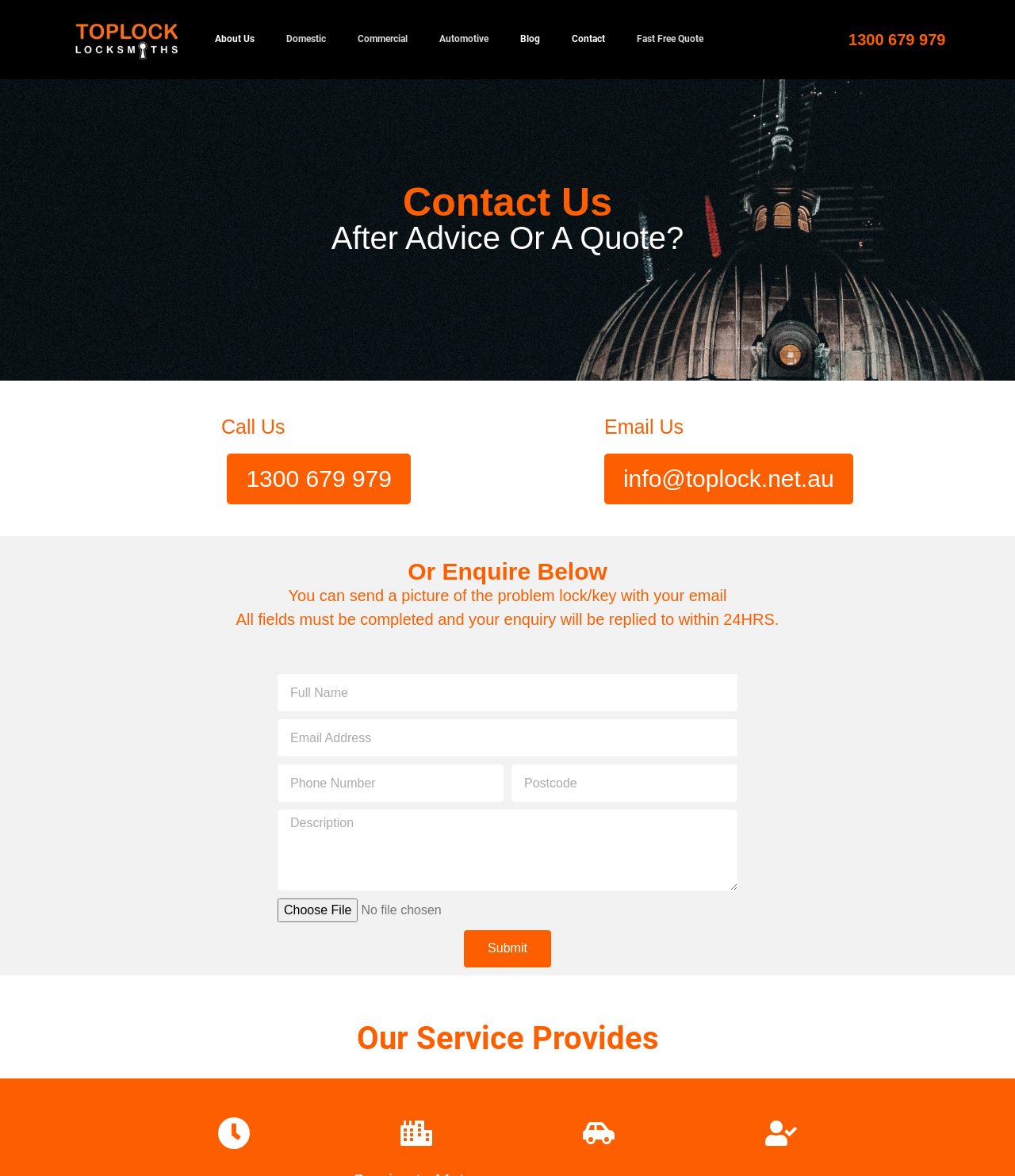How many types of locksmith services are mentioned?
From the details in the image, provide a complete and detailed answer to the question.

I counted the number of links in the top navigation menu that seem to represent different types of locksmith services: 'Domestic', 'Commercial', 'Automotive', and 'Blog' (although 'Blog' might not be a service type, I'm assuming it's not). This gives me a total of 4 types of services.